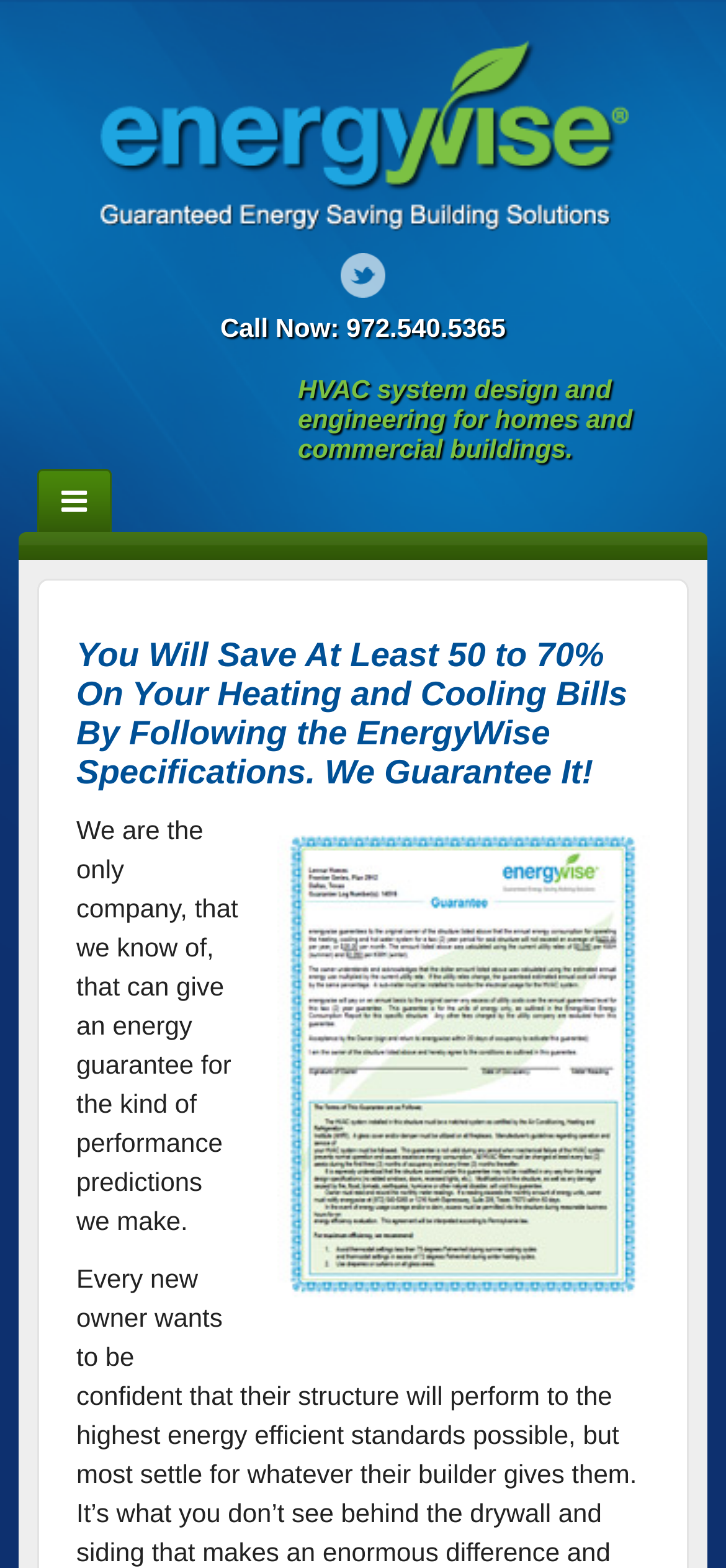Respond to the following question with a brief word or phrase:
What social media platform is linked?

Twitter